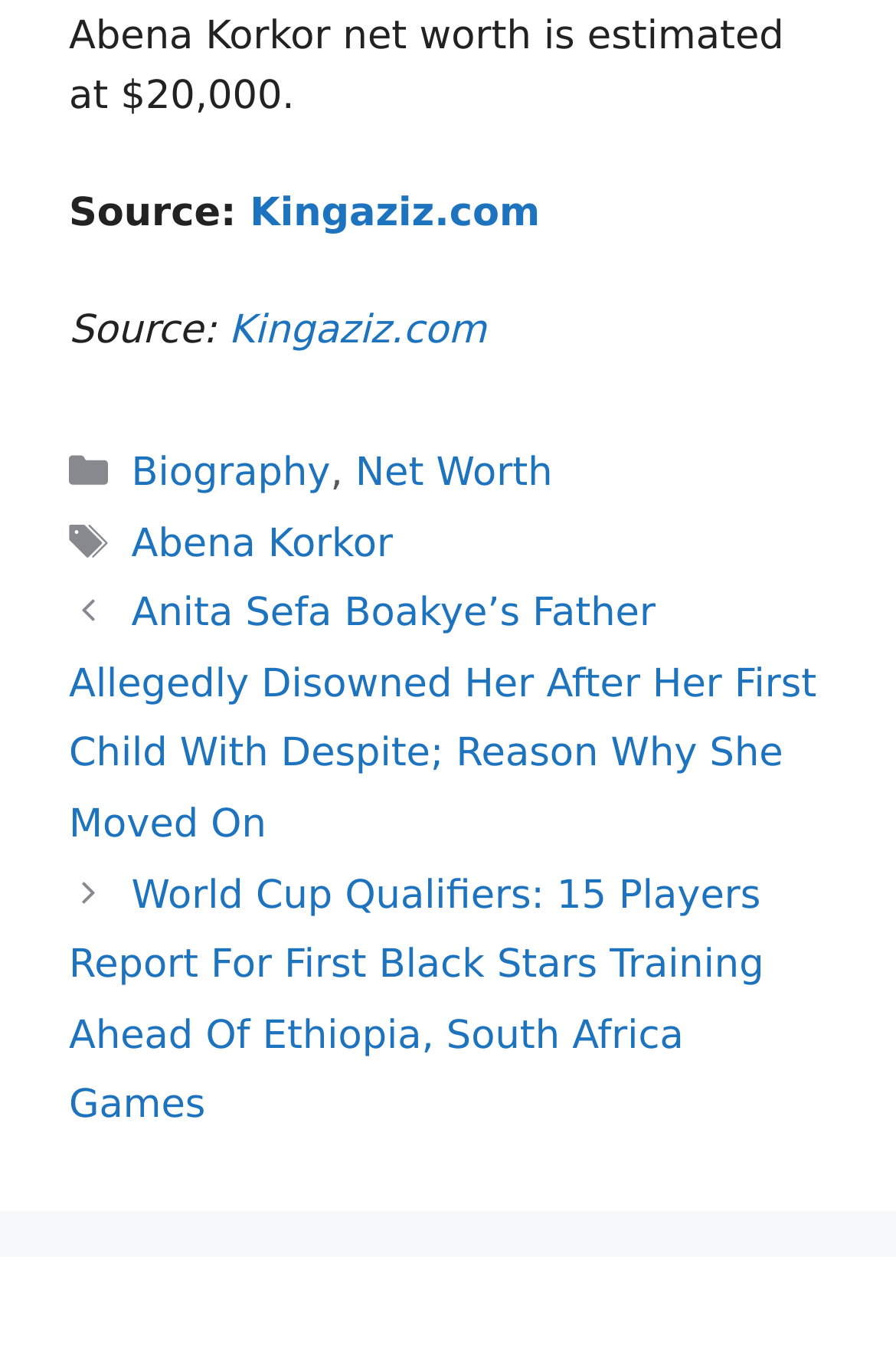Determine the bounding box coordinates of the UI element described below. Use the format (top-left x, top-left y, bottom-right x, bottom-right y) with floating point numbers between 0 and 1: Kingaziz.com

[0.279, 0.139, 0.603, 0.173]